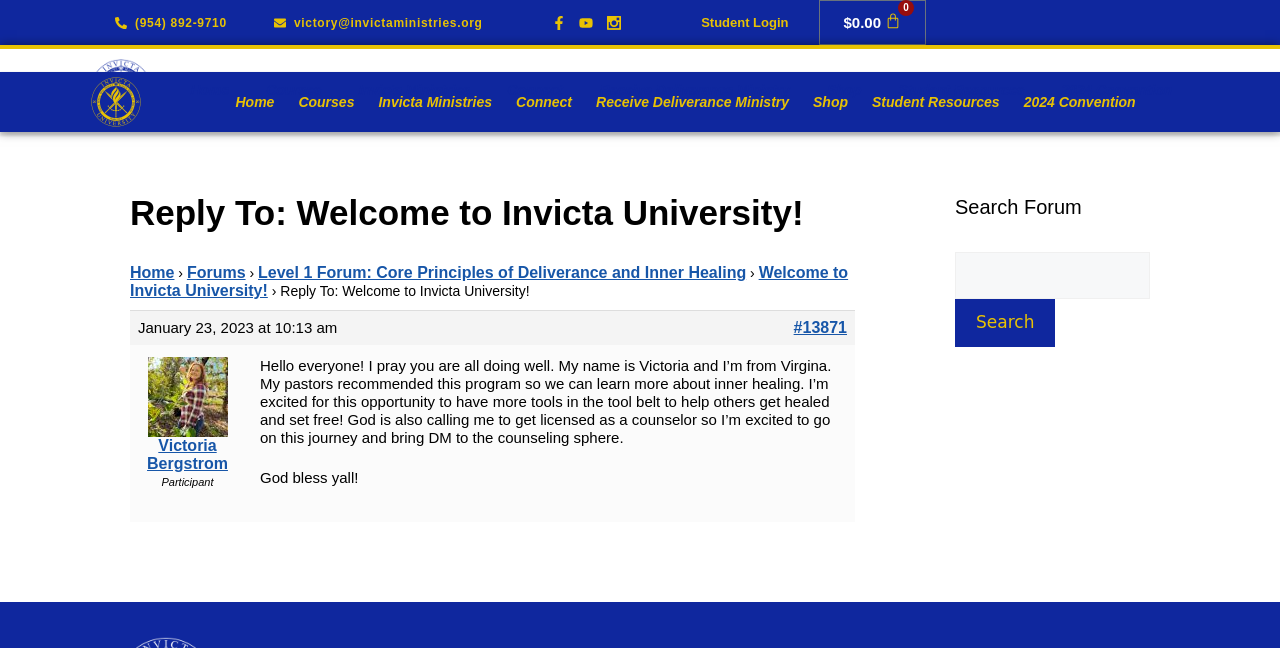Specify the bounding box coordinates of the element's region that should be clicked to achieve the following instruction: "Click the 'Student Login' link". The bounding box coordinates consist of four float numbers between 0 and 1, in the format [left, top, right, bottom].

[0.548, 0.02, 0.616, 0.05]